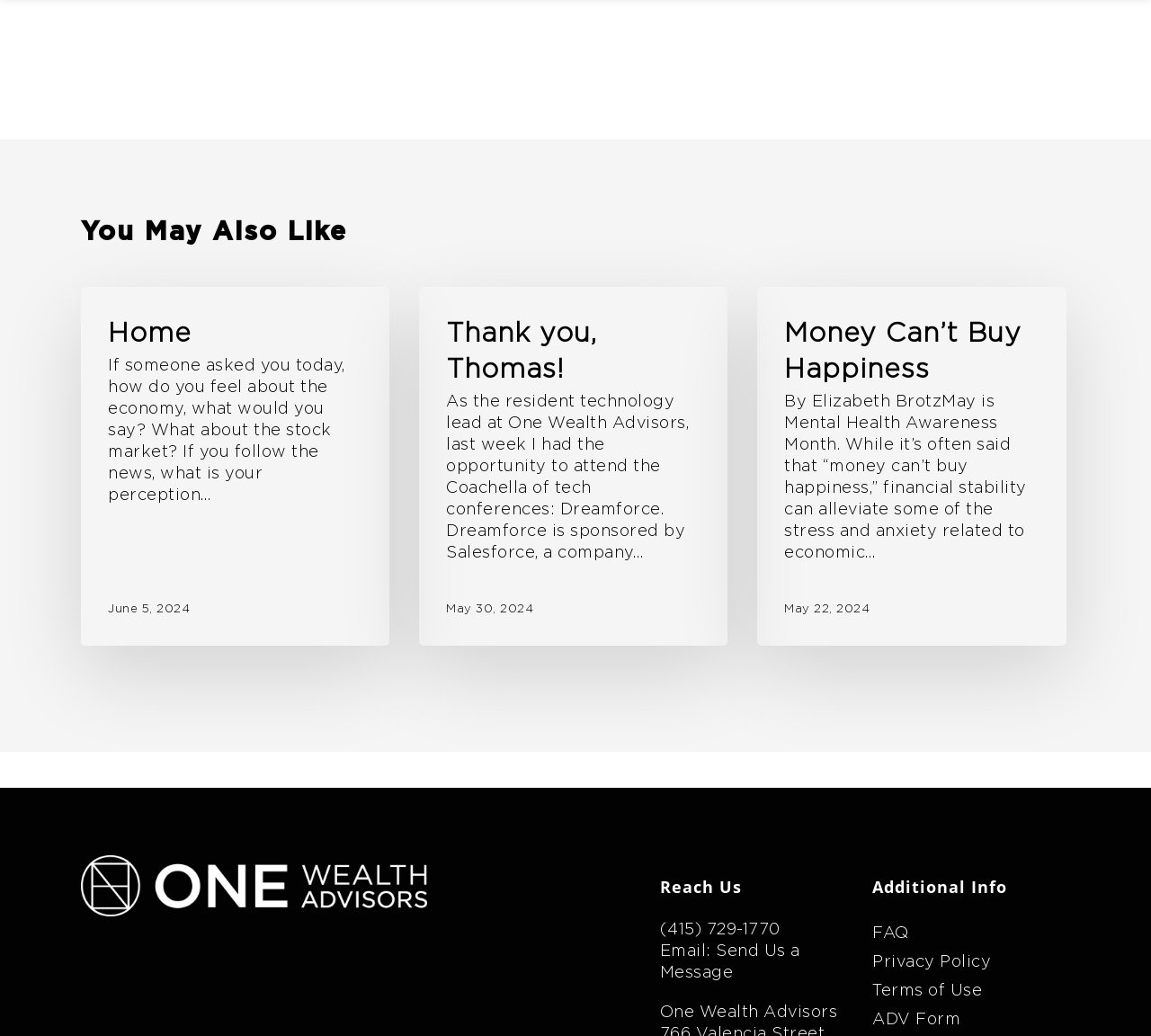Examine the image and give a thorough answer to the following question:
What is the date of the second article?

The date of the second article is 'May 30, 2024' which is a StaticText element located below the heading 'Thank you, Thomas!' with a bounding box of [0.388, 0.581, 0.463, 0.594].